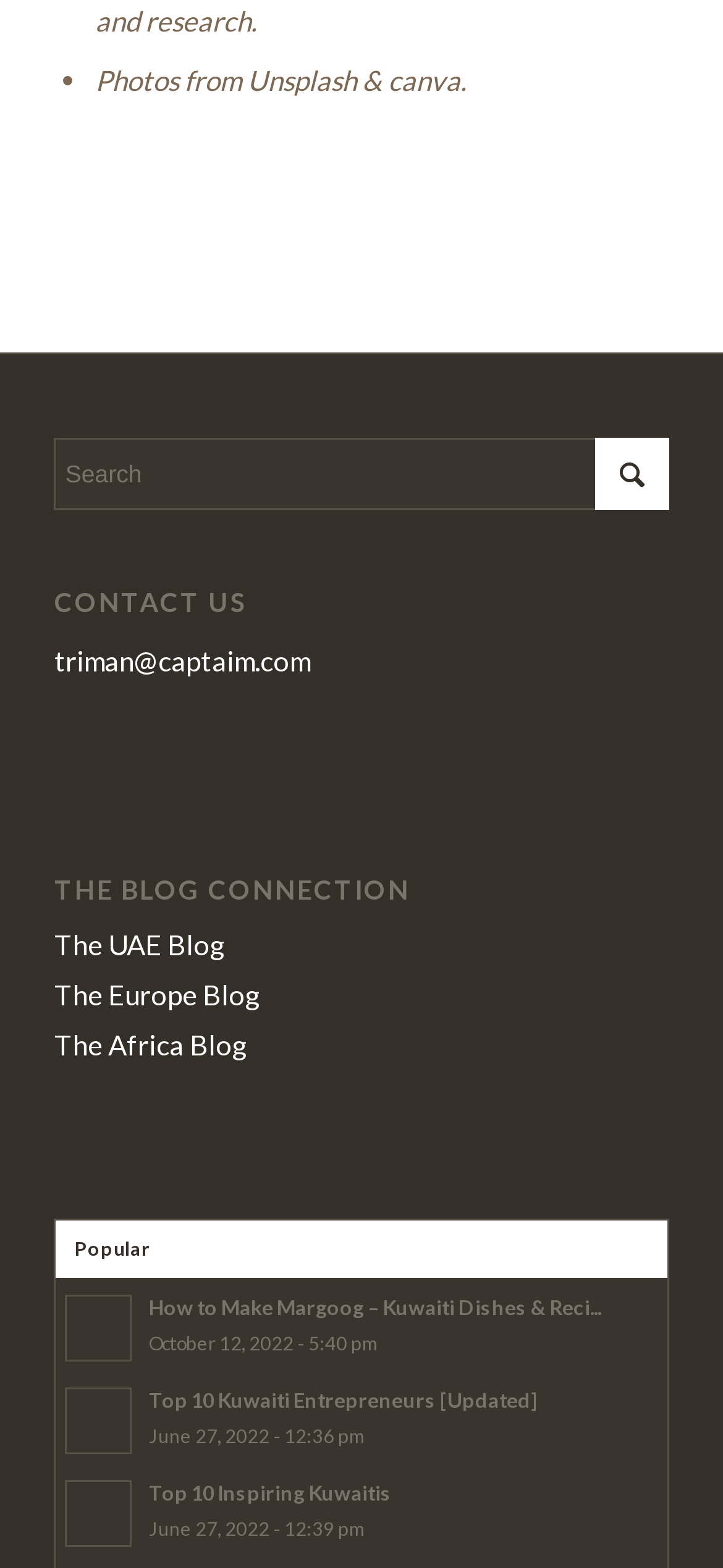Locate the bounding box of the UI element based on this description: "name="s" placeholder="Search"". Provide four float numbers between 0 and 1 as [left, top, right, bottom].

[0.075, 0.279, 0.925, 0.325]